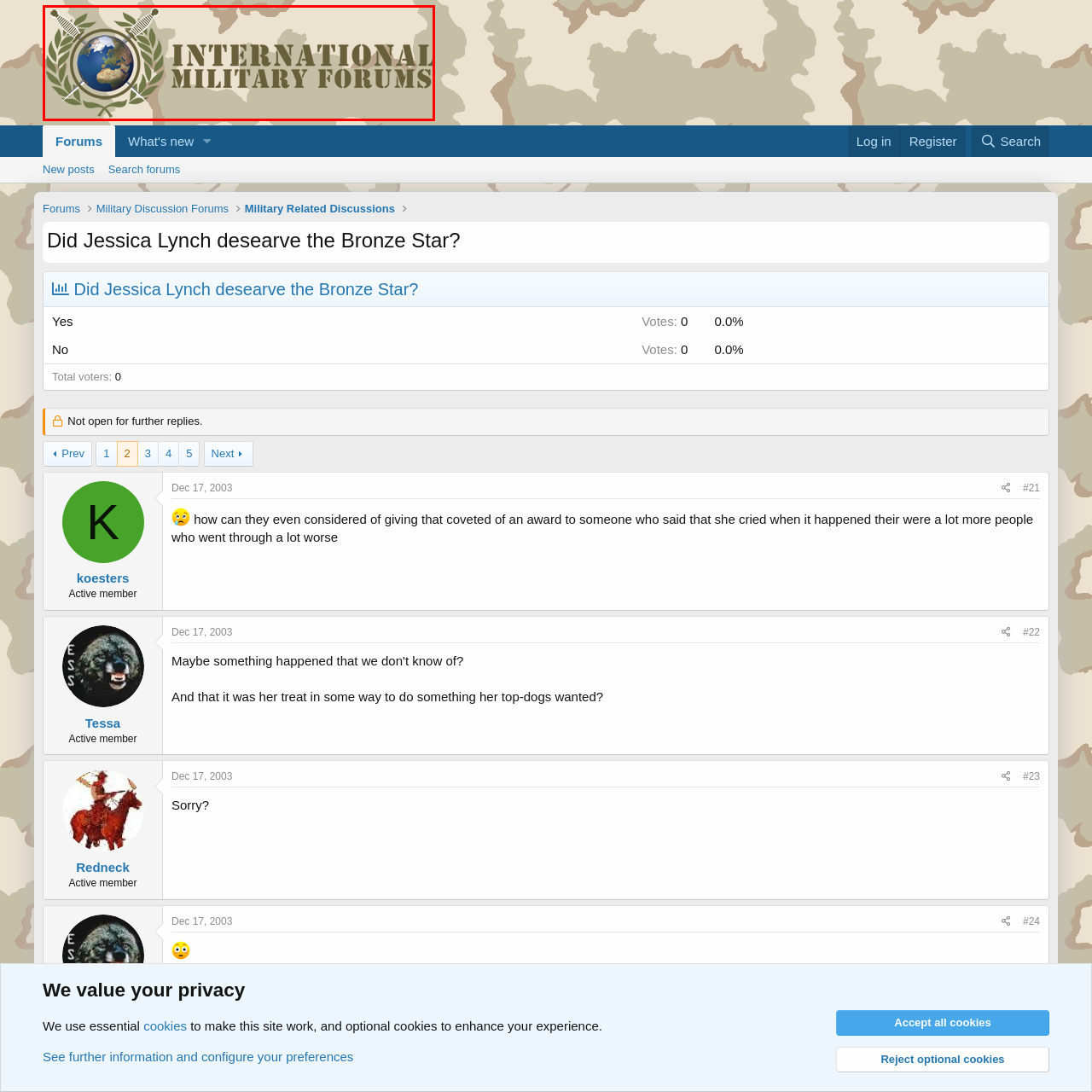View the image inside the red box and answer the question briefly with a word or phrase:
What font style is used for the text?

Bold, military-style